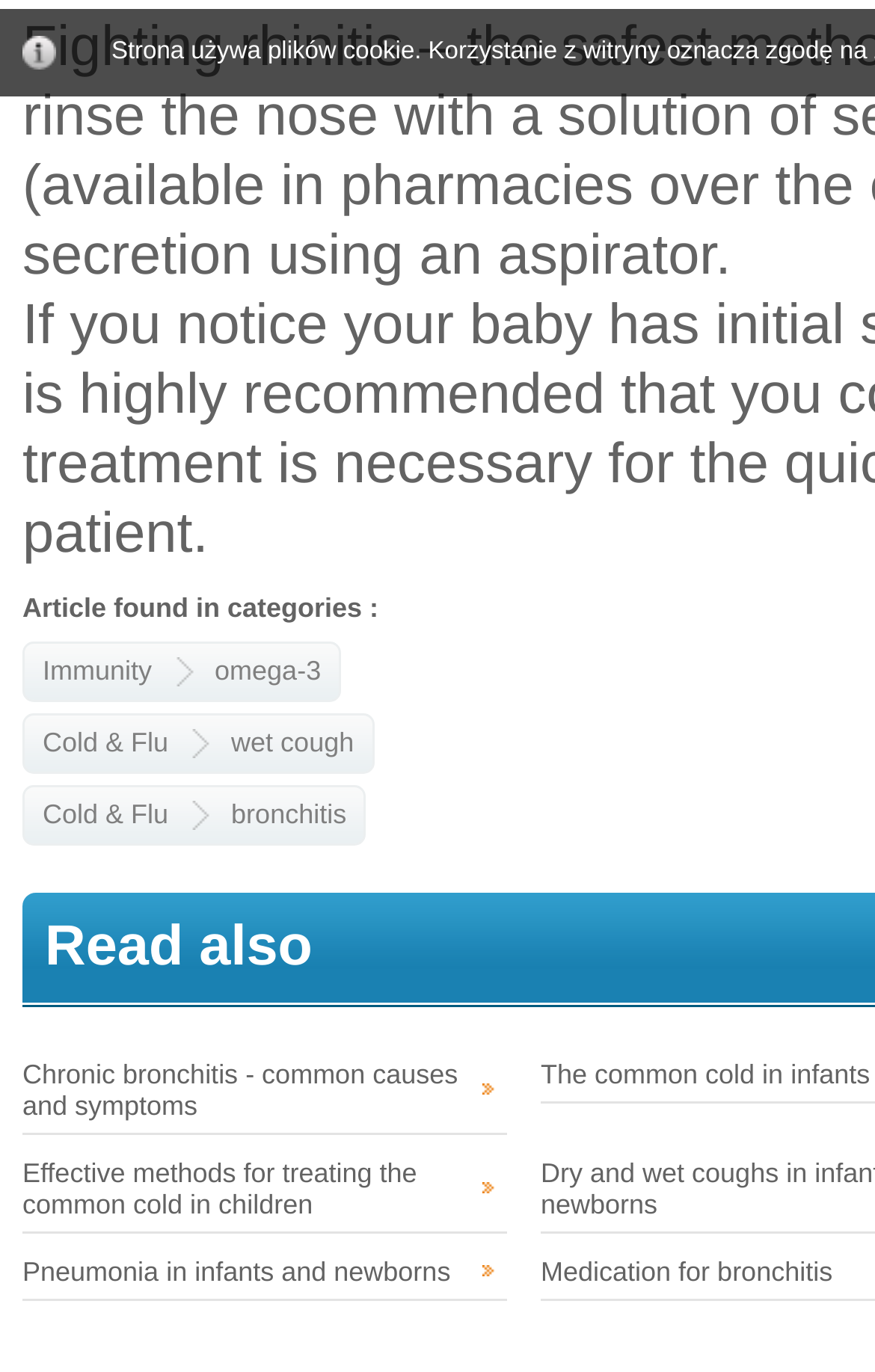Predict the bounding box of the UI element based on this description: "Pneumonia in infants and newborns".

[0.026, 0.907, 0.579, 0.948]